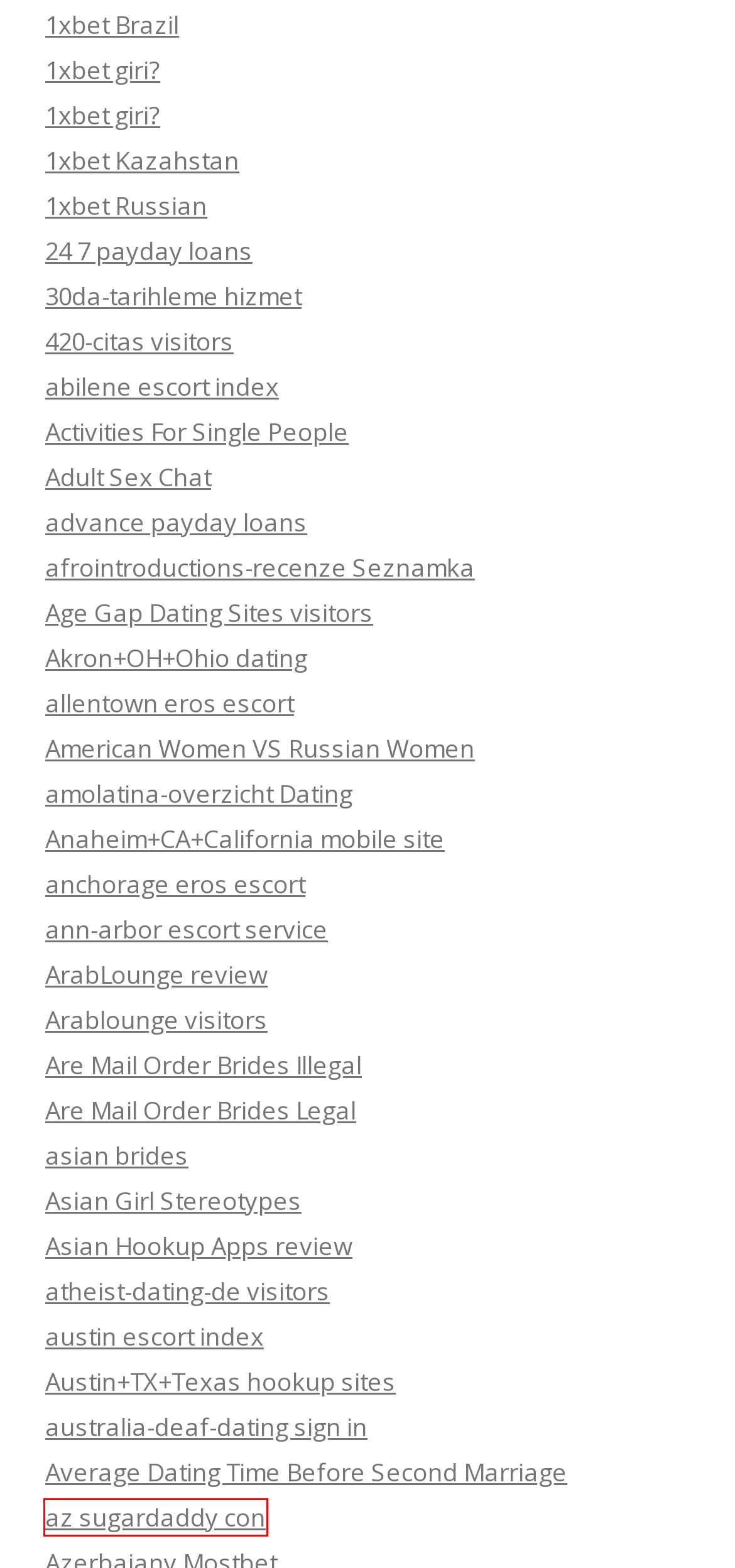Check out the screenshot of a webpage with a red rectangle bounding box. Select the best fitting webpage description that aligns with the new webpage after clicking the element inside the bounding box. Here are the candidates:
A. allentown eros escort | New York Realty
B. Activities For Single People | New York Realty
C. atheist-dating-de visitors | New York Realty
D. Anaheim+CA+California mobile site | New York Realty
E. 1xbet giri? | New York Realty
F. az sugardaddy con | New York Realty
G. Adult Sex Chat | New York Realty
H. 420-citas visitors | New York Realty

F